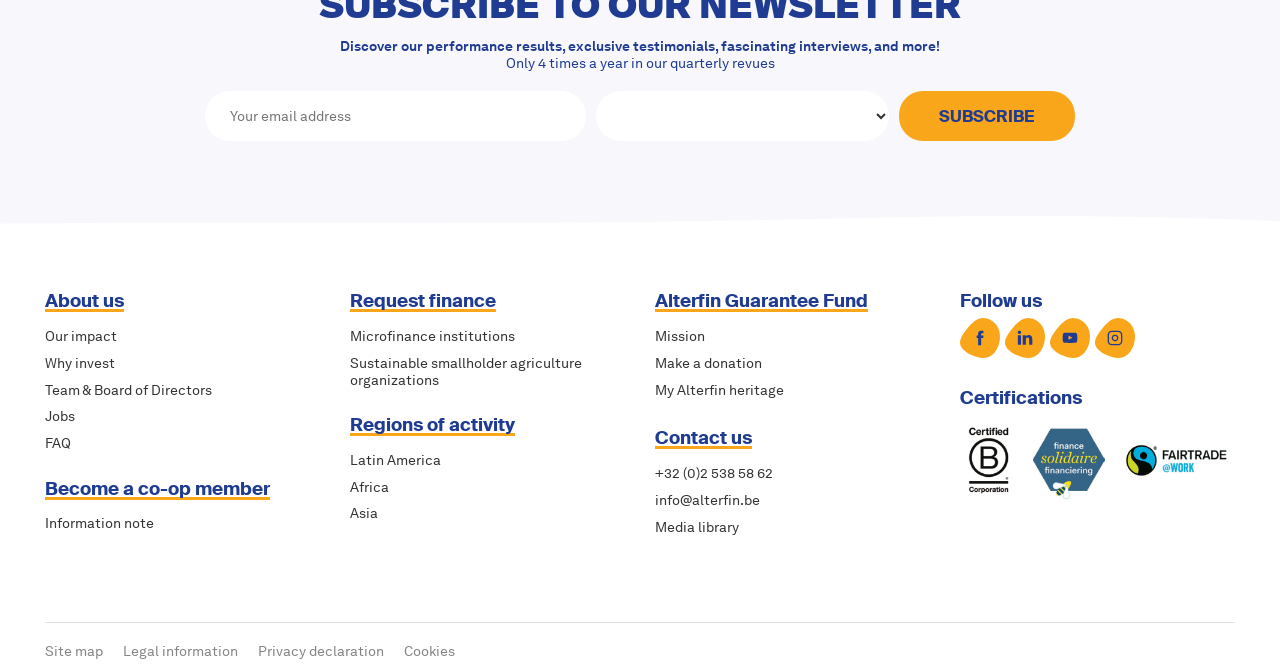How can one contact the organization?
Refer to the screenshot and deliver a thorough answer to the question presented.

The 'Contact us' section provides a phone number, an email address, and a link to a contact form, indicating that these are the ways to get in touch with the organization.